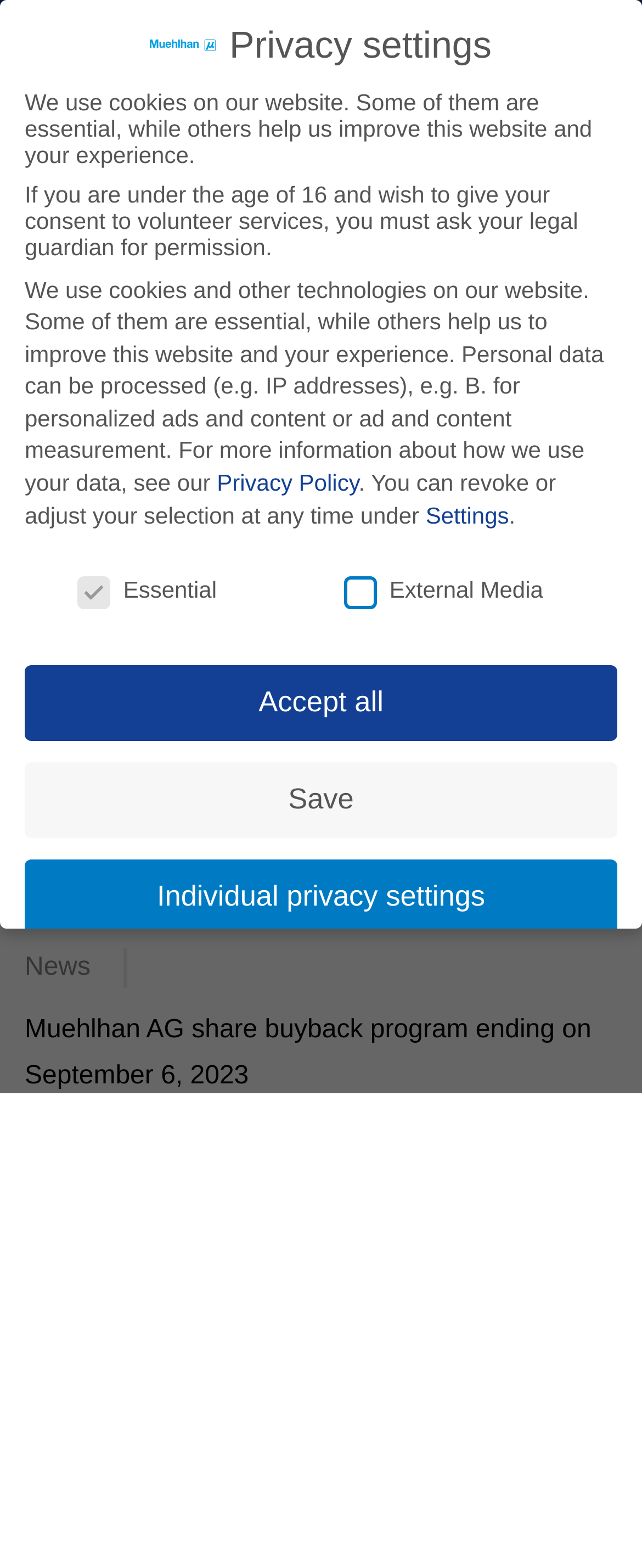Answer this question in one word or a short phrase: What is the date of the news?

August 30, 2023